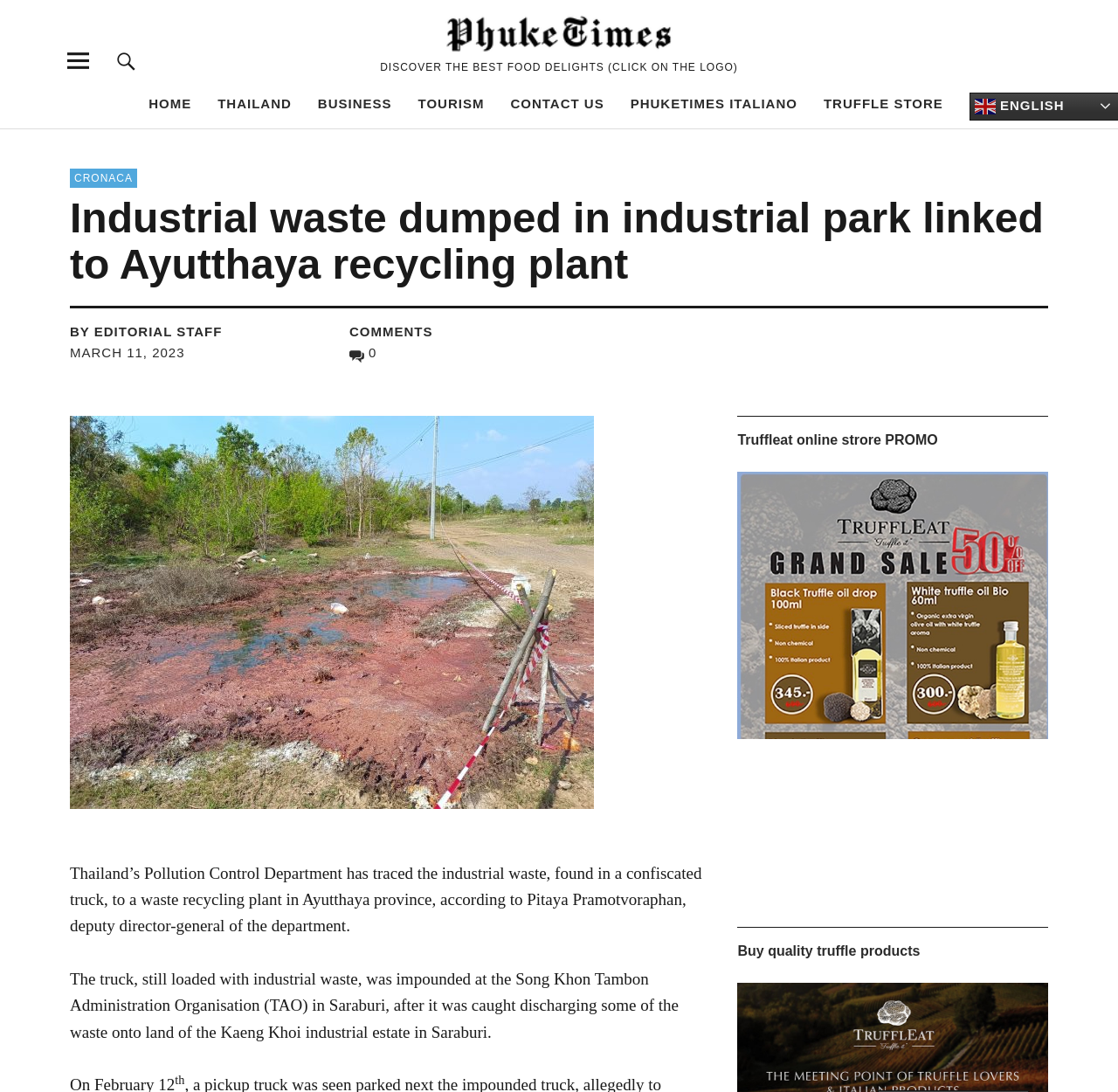Locate the coordinates of the bounding box for the clickable region that fulfills this instruction: "Visit the HOME page".

[0.133, 0.088, 0.171, 0.101]